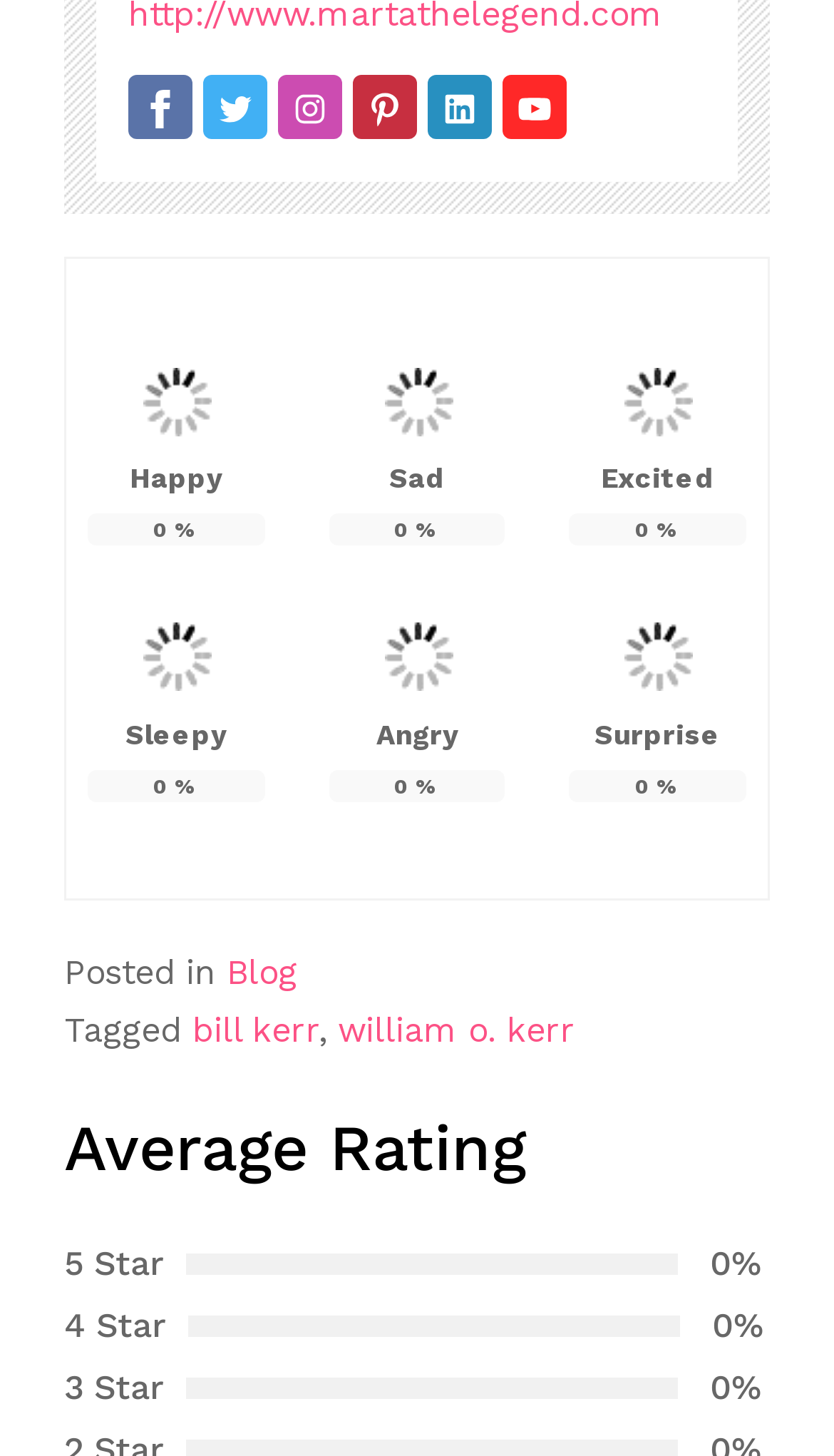Determine the bounding box coordinates of the region I should click to achieve the following instruction: "View the 'william o. kerr' tag". Ensure the bounding box coordinates are four float numbers between 0 and 1, i.e., [left, top, right, bottom].

[0.405, 0.694, 0.69, 0.722]